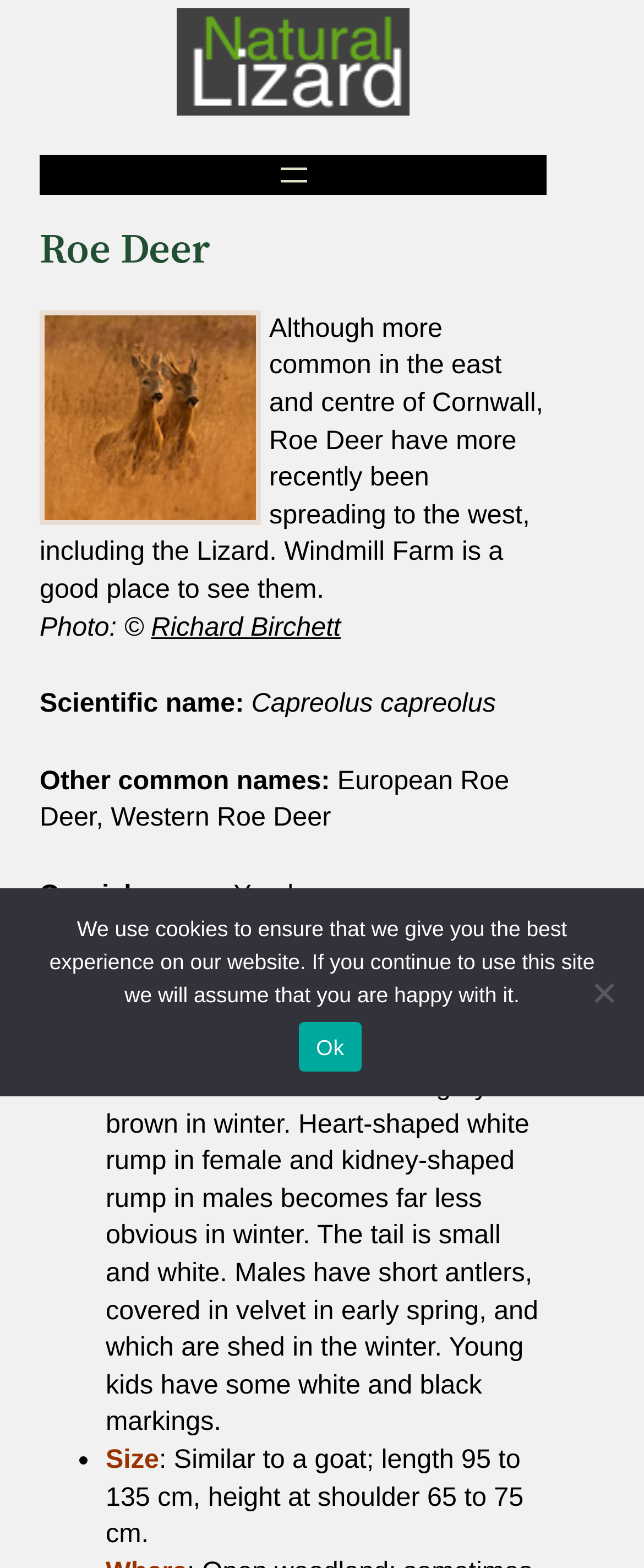Use a single word or phrase to respond to the question:
What is the typical color of a Roe Deer's coat in winter?

Greyish brown